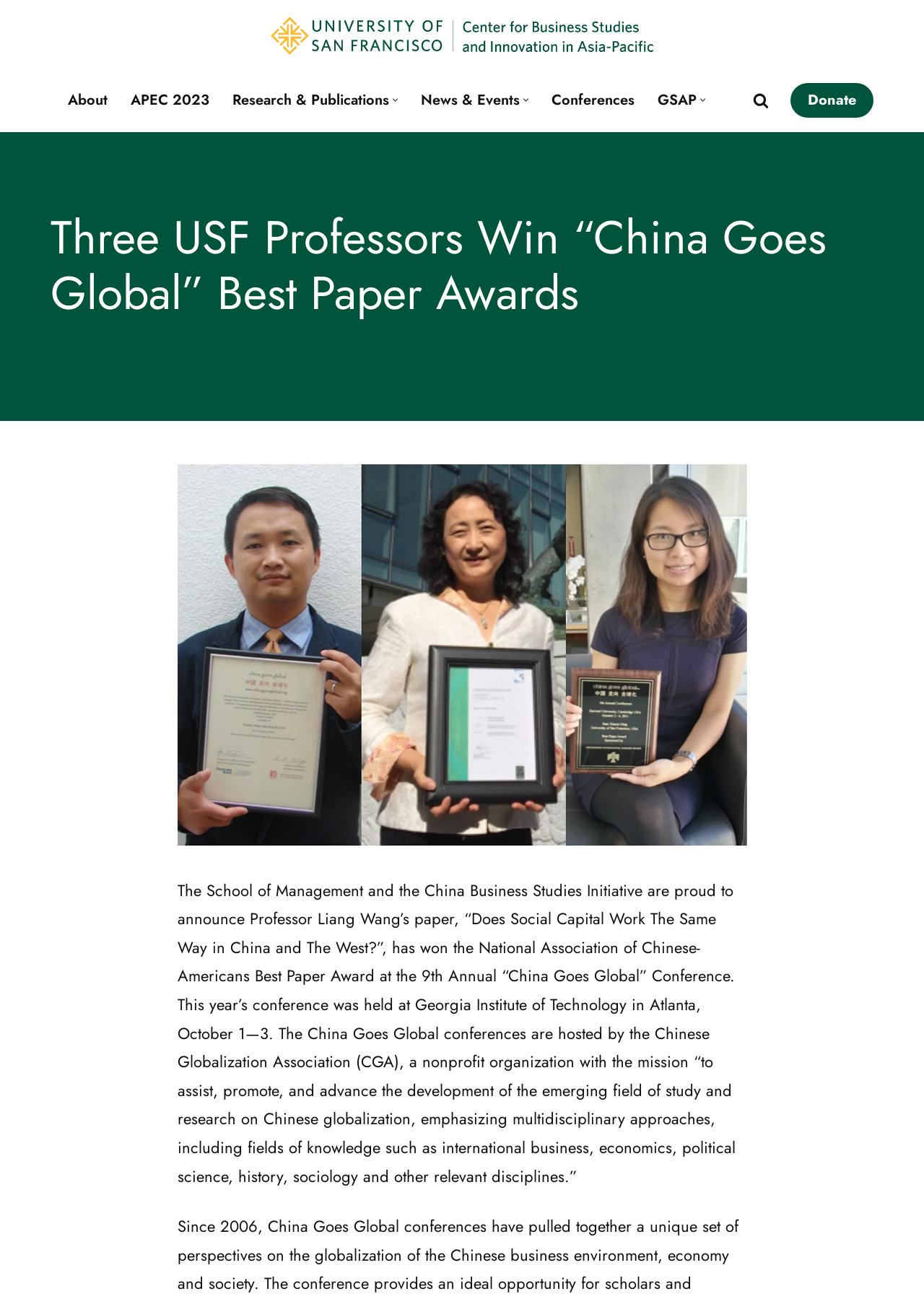Find the bounding box coordinates of the clickable area required to complete the following action: "Click on the 'About' link".

[0.073, 0.068, 0.116, 0.086]